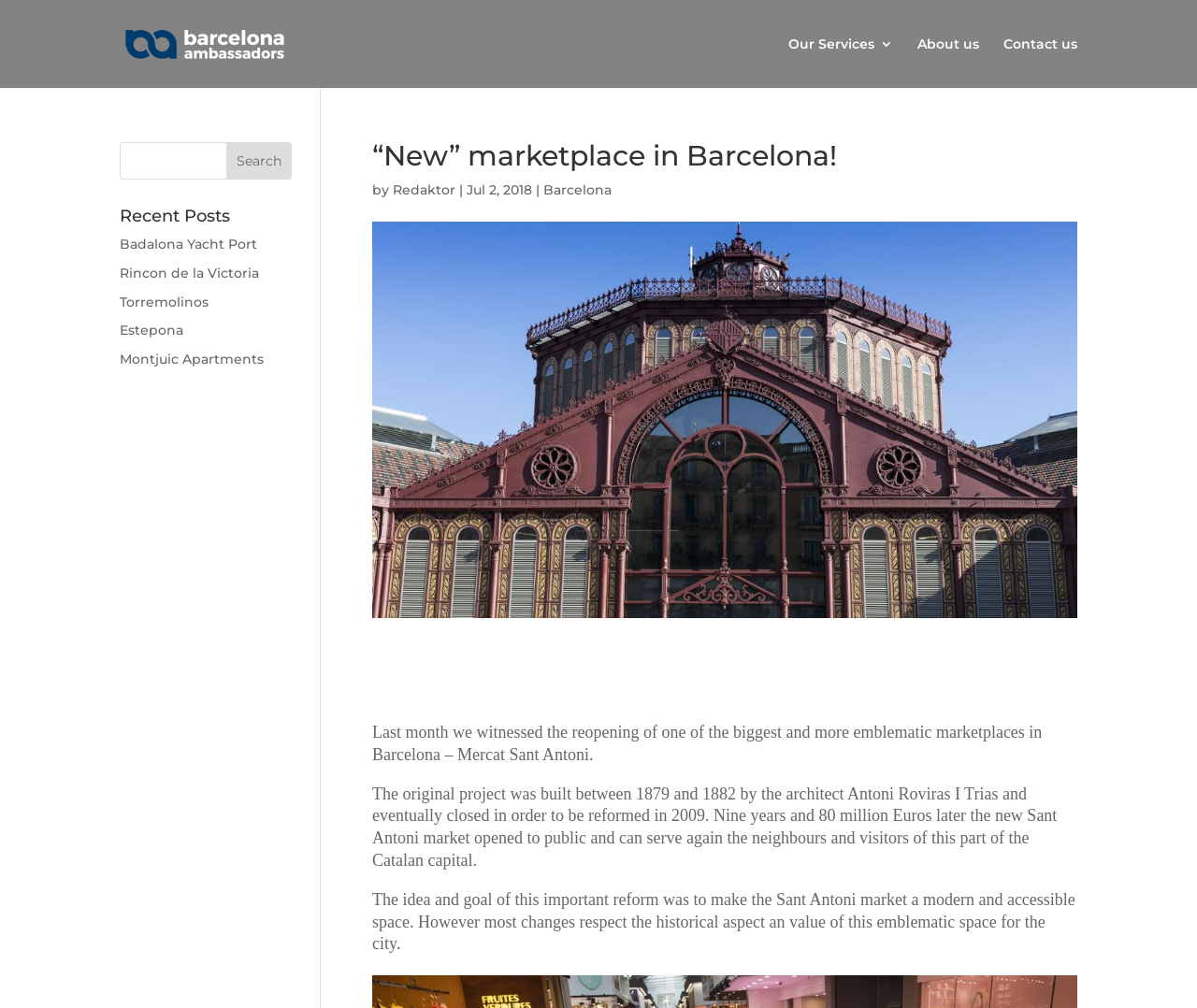Summarize the webpage with intricate details.

The webpage is about the reopening of Mercat Sant Antoni, a historic marketplace in Barcelona. At the top, there is a navigation bar with links to "Barcelona Ambassadors", "Our Services 3", "About us", and "Contact us". Below the navigation bar, there is a heading that reads "“New” marketplace in Barcelona!" followed by the author's name "Redaktor" and the date "Jul 2, 2018". 

To the right of the heading, there is a link to "Barcelona". The main content of the webpage is a series of paragraphs that describe the reopening of Mercat Sant Antoni, including its history, renovation, and new features. The text is divided into three paragraphs, with the first paragraph describing the reopening, the second paragraph providing more details about the renovation, and the third paragraph discussing the goal of the reform.

On the left side of the webpage, there is a search bar with a "Search" button. Below the search bar, there is a heading that reads "Recent Posts" followed by a list of links to other articles, including "Badalona Yacht Port", "Rincon de la Victoria", "Torremolinos", "Estepona", and "Montjuic Apartments". At the very top, there is a logo of "Barcelona Ambassadors" with a link to the organization's webpage.